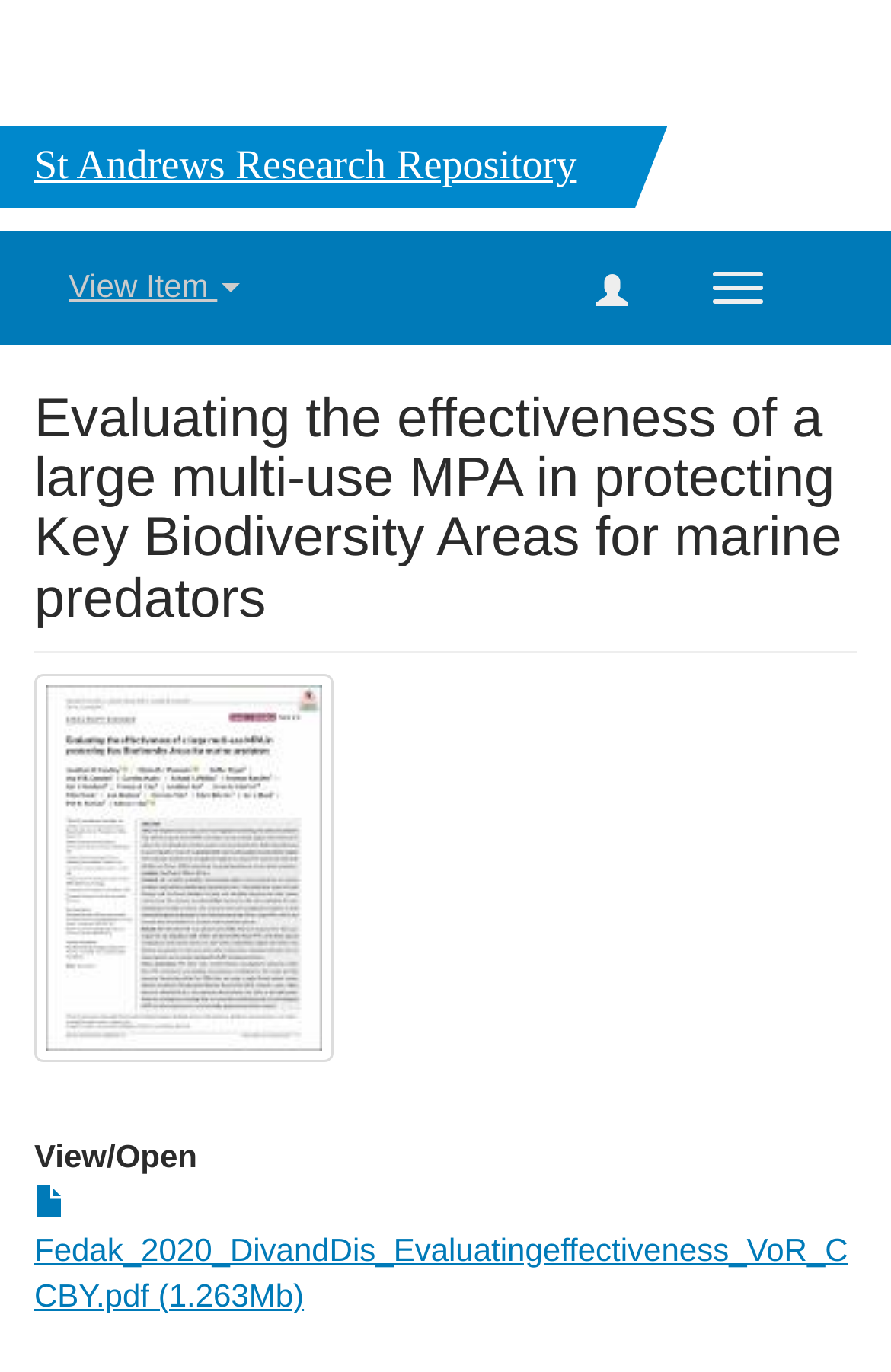Please determine the main heading text of this webpage.

St Andrews Research Repository